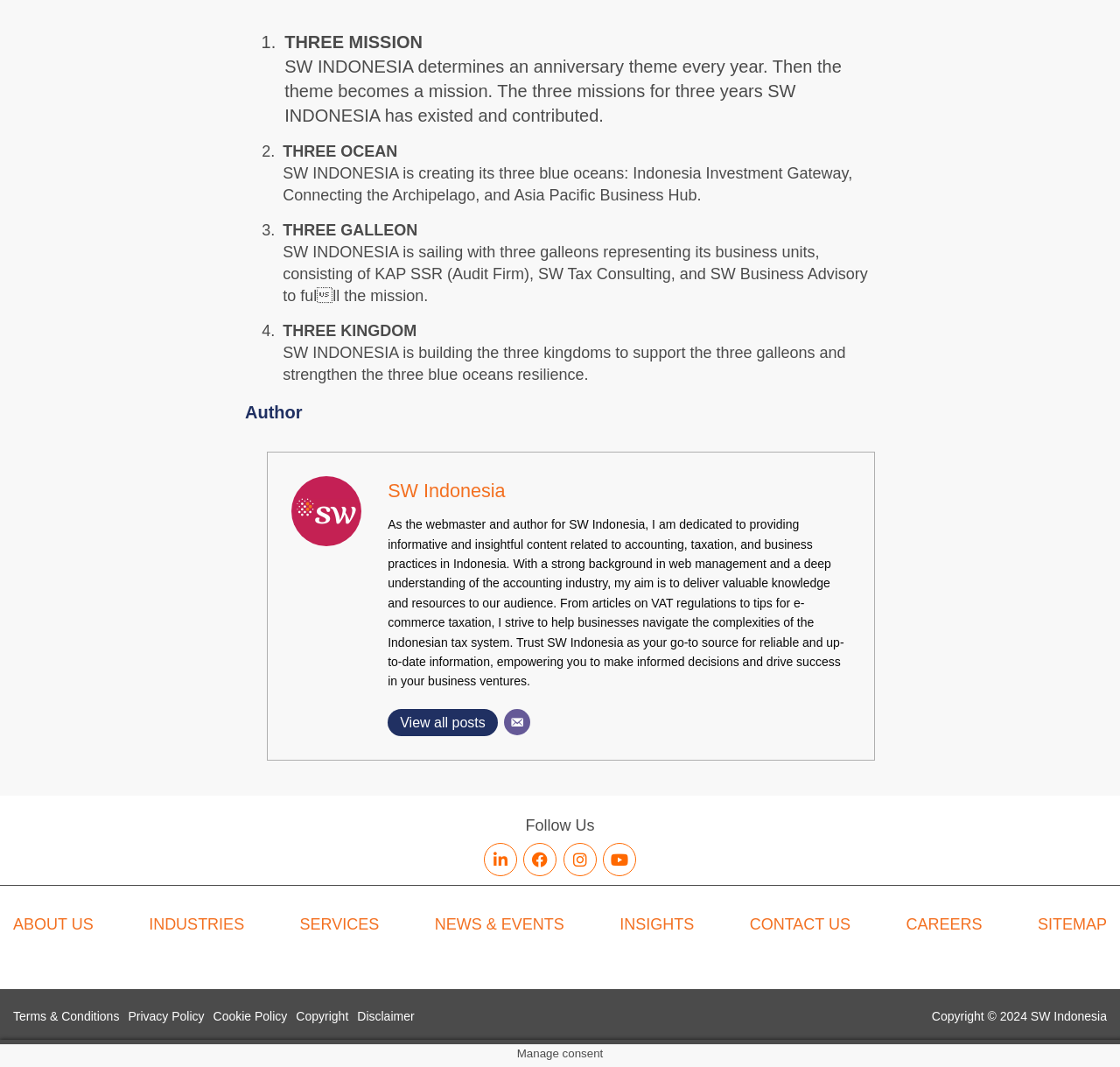Find the bounding box of the web element that fits this description: "About Us".

[0.012, 0.858, 0.083, 0.874]